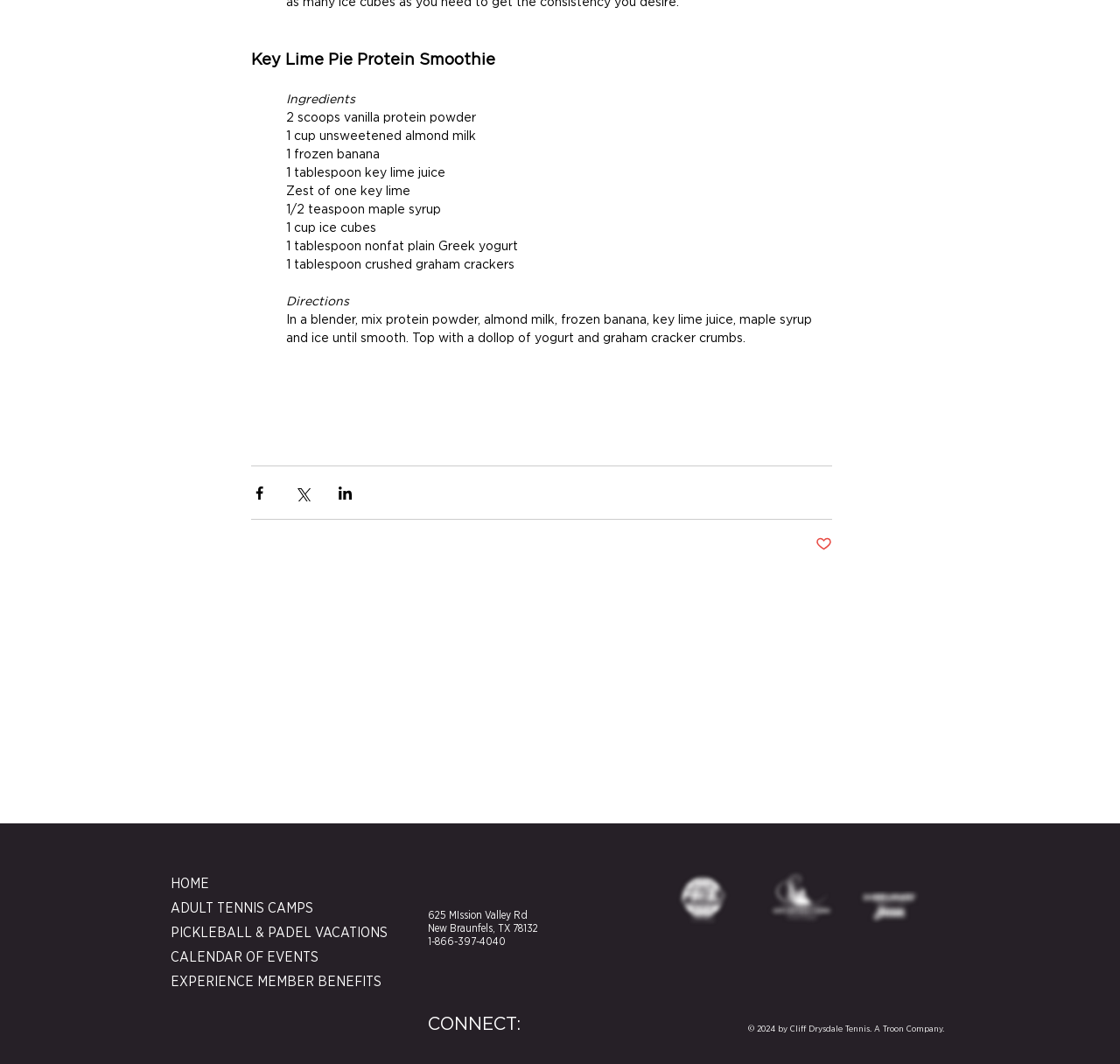What is the first ingredient in the recipe?
Look at the screenshot and give a one-word or phrase answer.

2 scoops vanilla protein powder